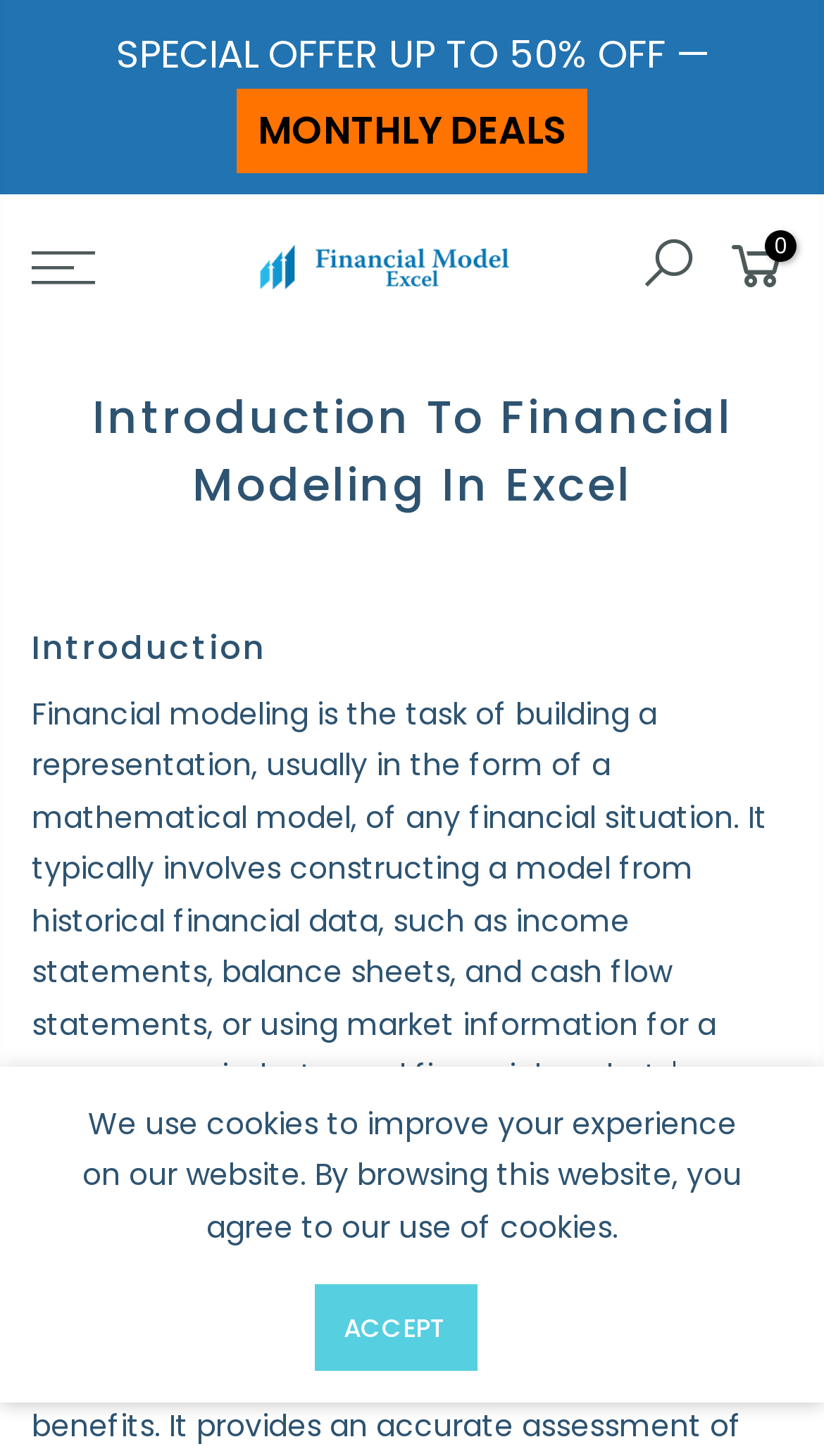Specify the bounding box coordinates for the region that must be clicked to perform the given instruction: "Visit the 'Financial Model Excel' page".

[0.308, 0.161, 0.692, 0.206]